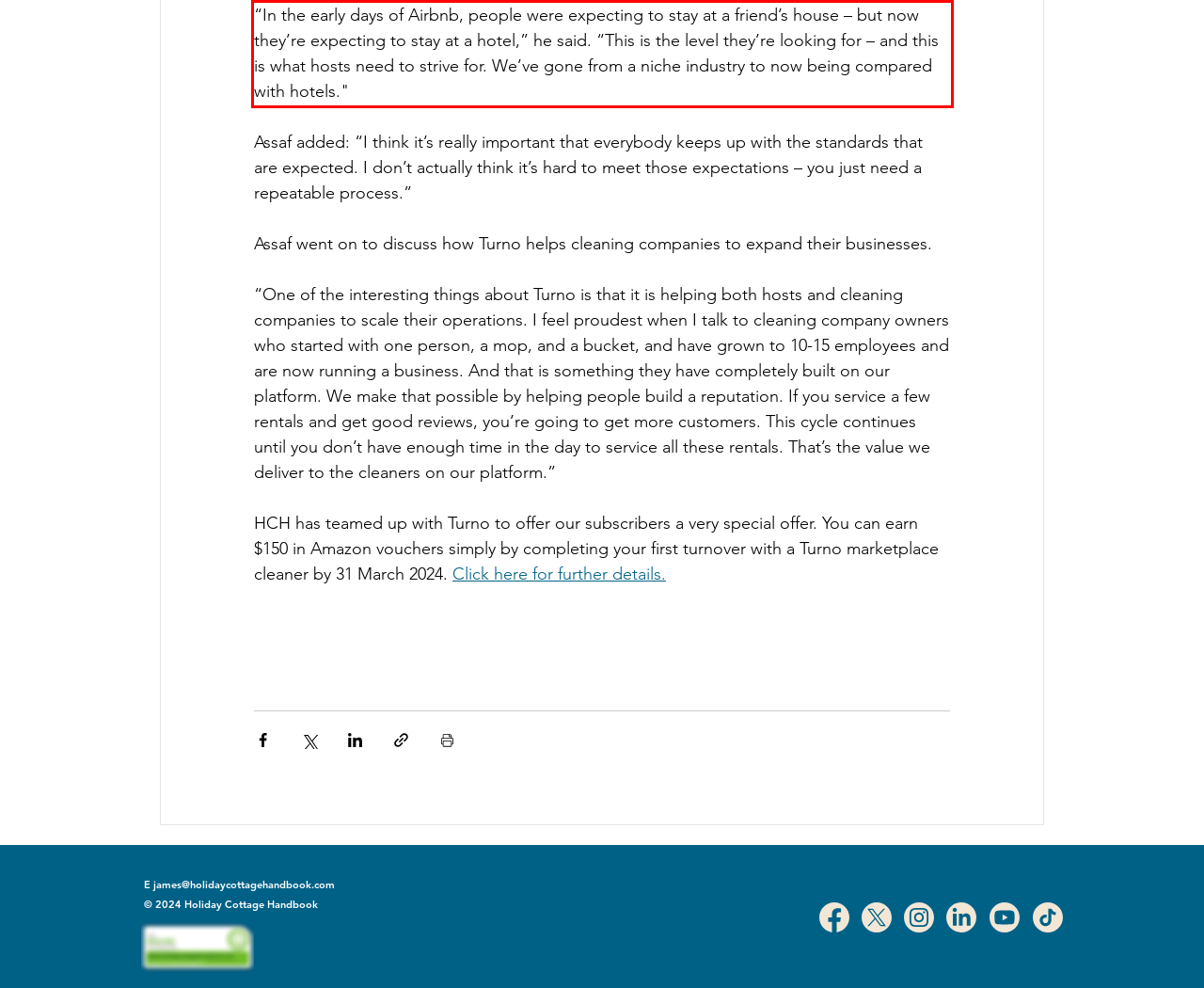You are given a screenshot of a webpage with a UI element highlighted by a red bounding box. Please perform OCR on the text content within this red bounding box.

“In the early days of Airbnb, people were expecting to stay at a friend’s house – but now they’re expecting to stay at a hotel,” he said. “This is the level they’re looking for – and this is what hosts need to strive for. We’ve gone from a niche industry to now being compared with hotels."